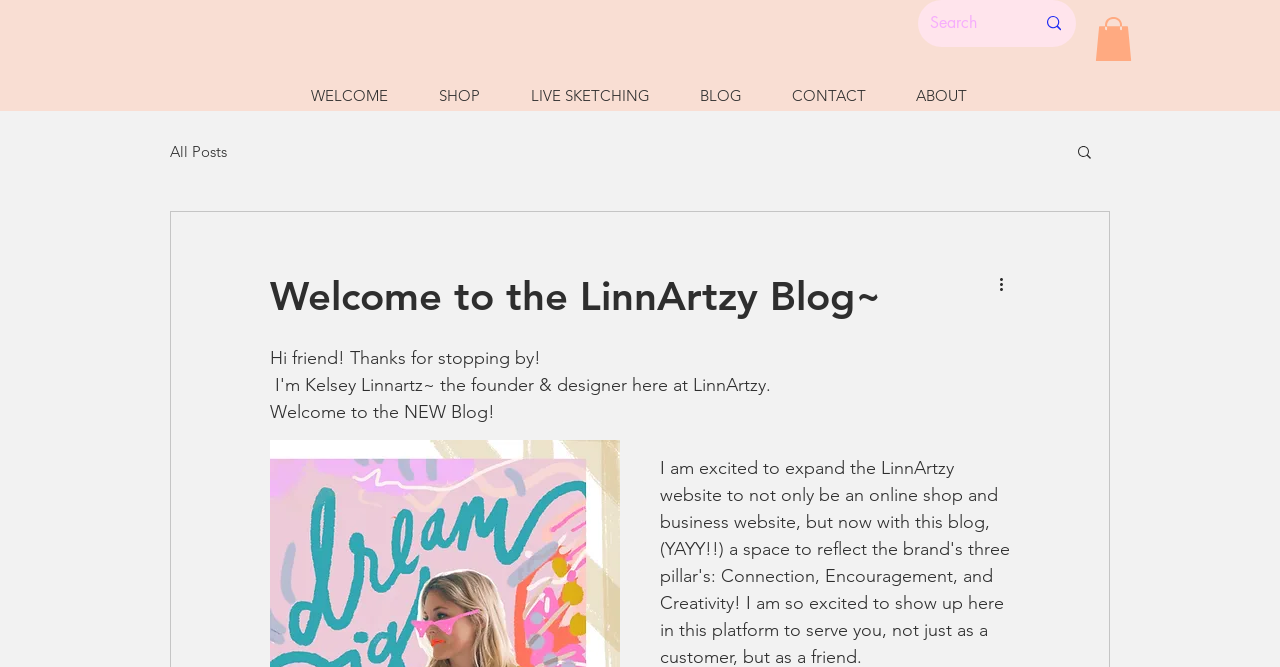Locate the bounding box coordinates of the area to click to fulfill this instruction: "Go to the ABOUT page". The bounding box should be presented as four float numbers between 0 and 1, in the order [left, top, right, bottom].

[0.696, 0.093, 0.775, 0.167]